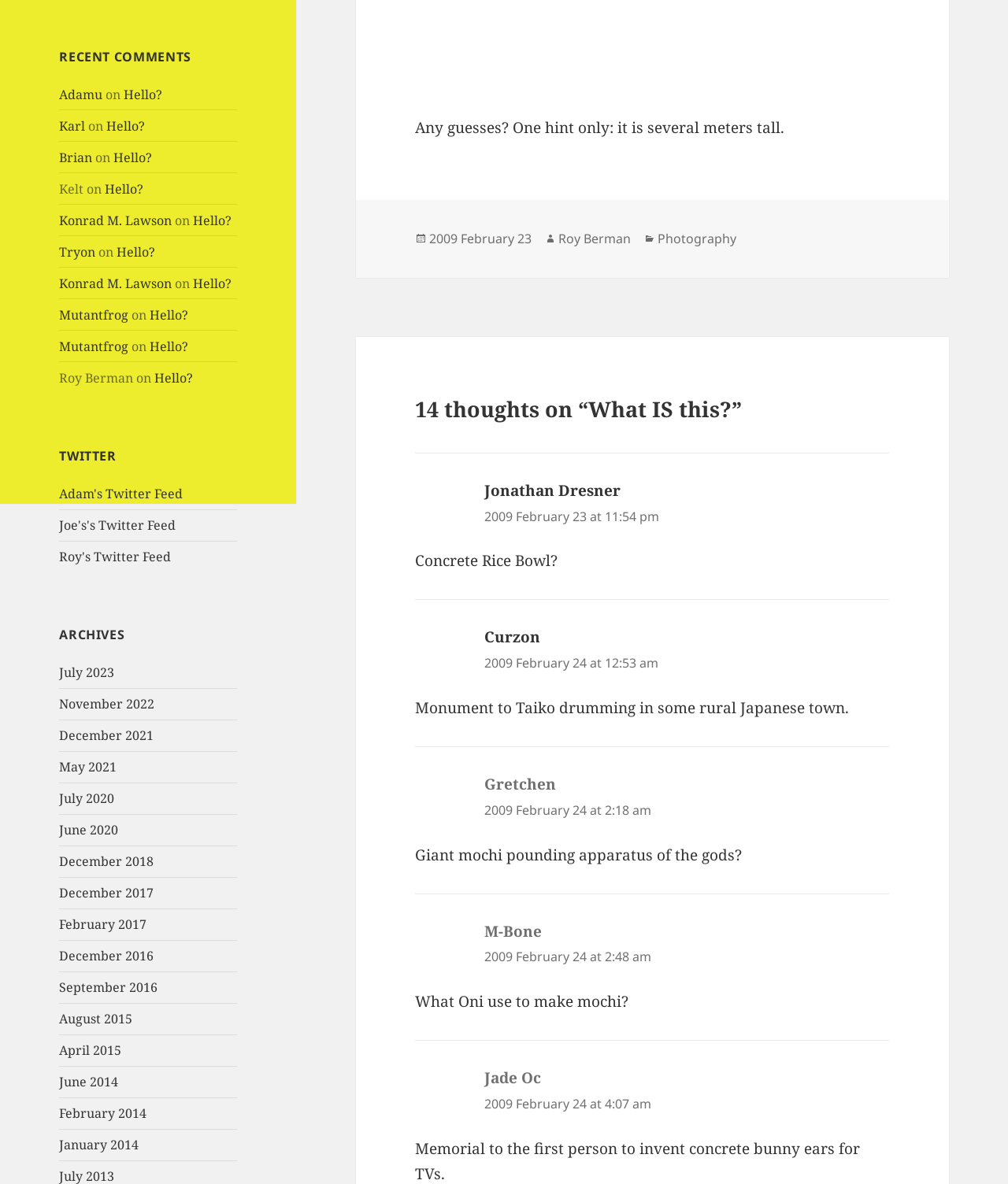Identify the bounding box coordinates for the UI element described as follows: "November 2022". Ensure the coordinates are four float numbers between 0 and 1, formatted as [left, top, right, bottom].

[0.059, 0.587, 0.153, 0.602]